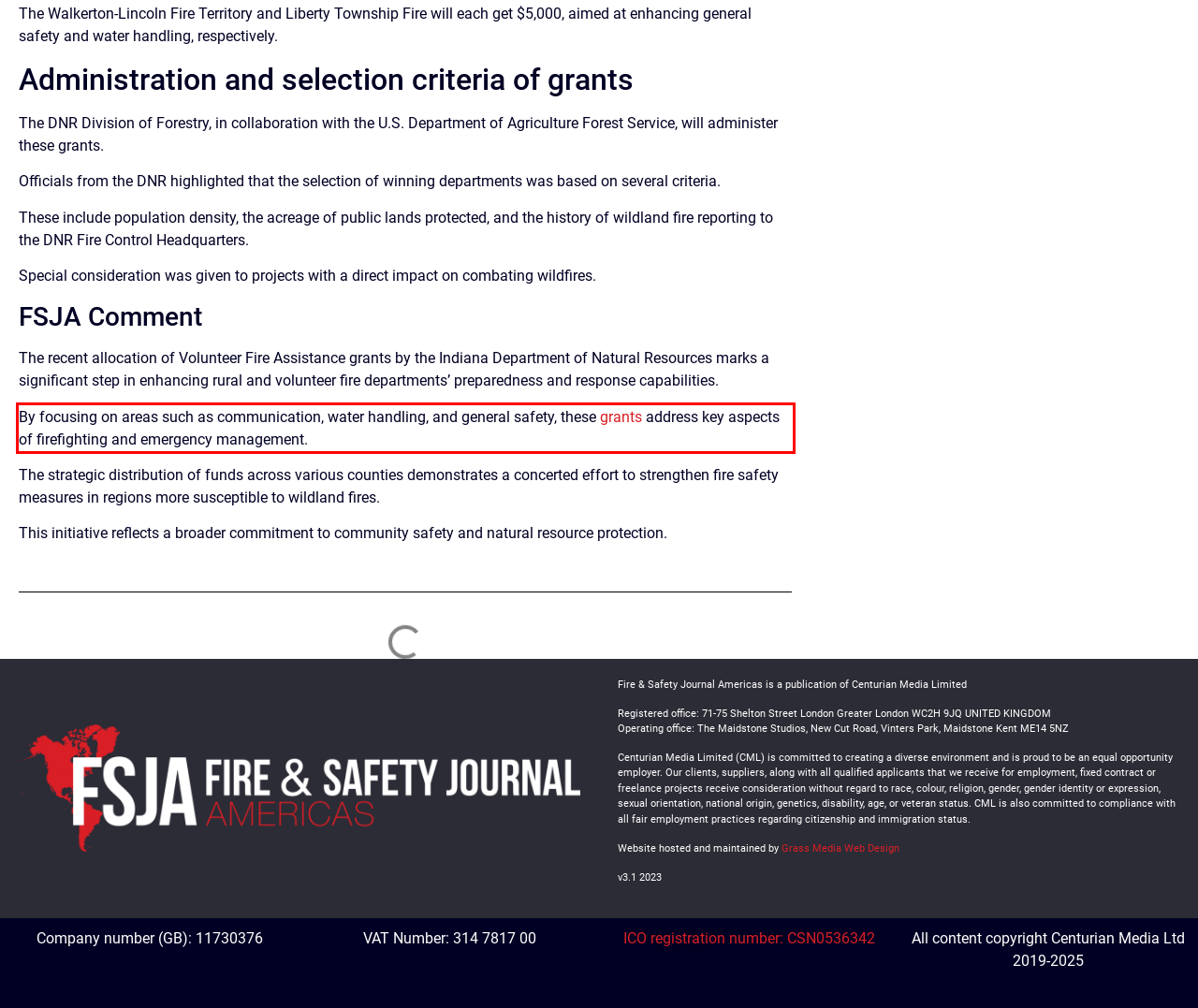Please take the screenshot of the webpage, find the red bounding box, and generate the text content that is within this red bounding box.

By focusing on areas such as communication, water handling, and general safety, these grants address key aspects of firefighting and emergency management.